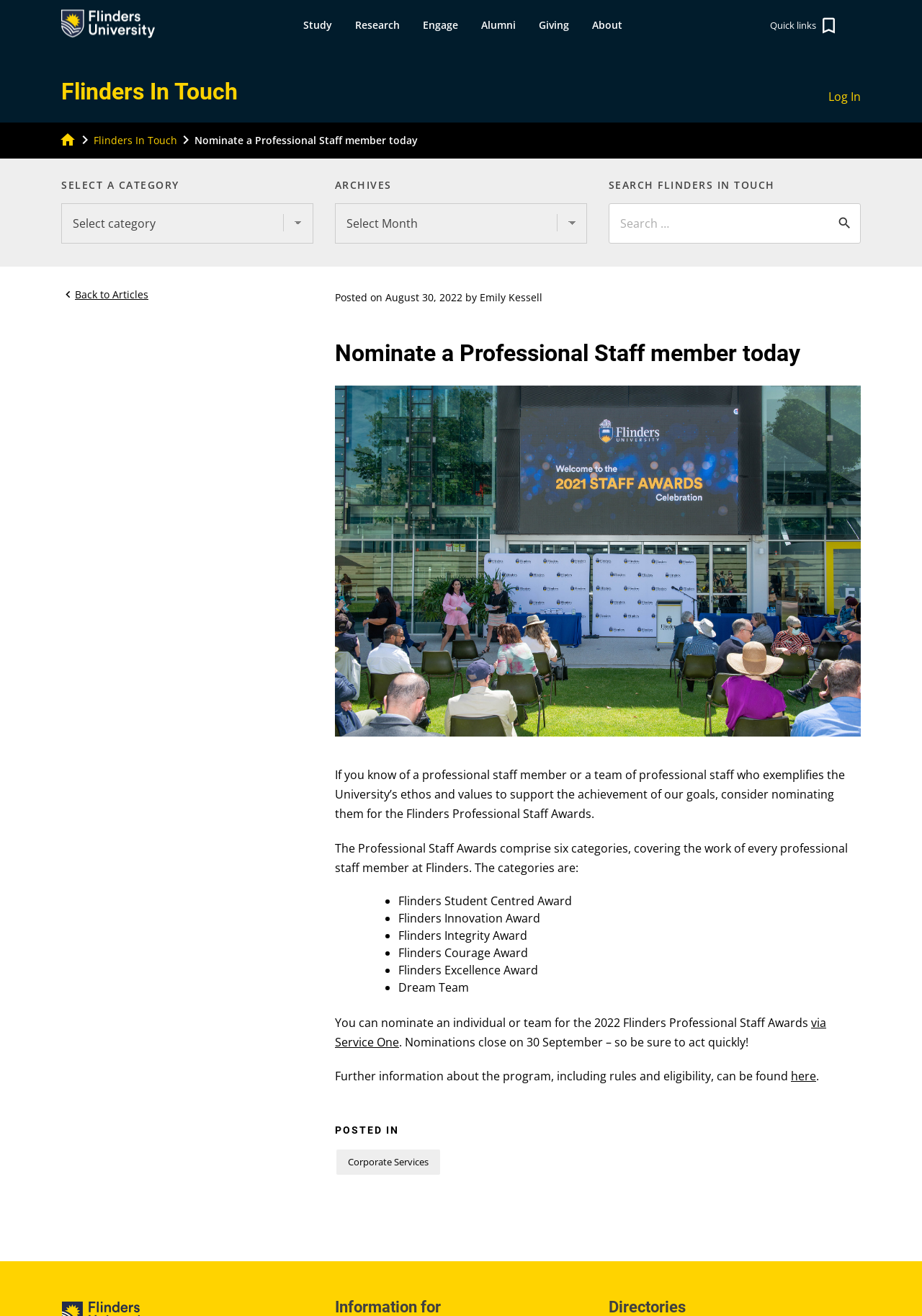Locate the bounding box coordinates of the element that should be clicked to fulfill the instruction: "Nominate a professional staff member today".

[0.211, 0.101, 0.453, 0.112]